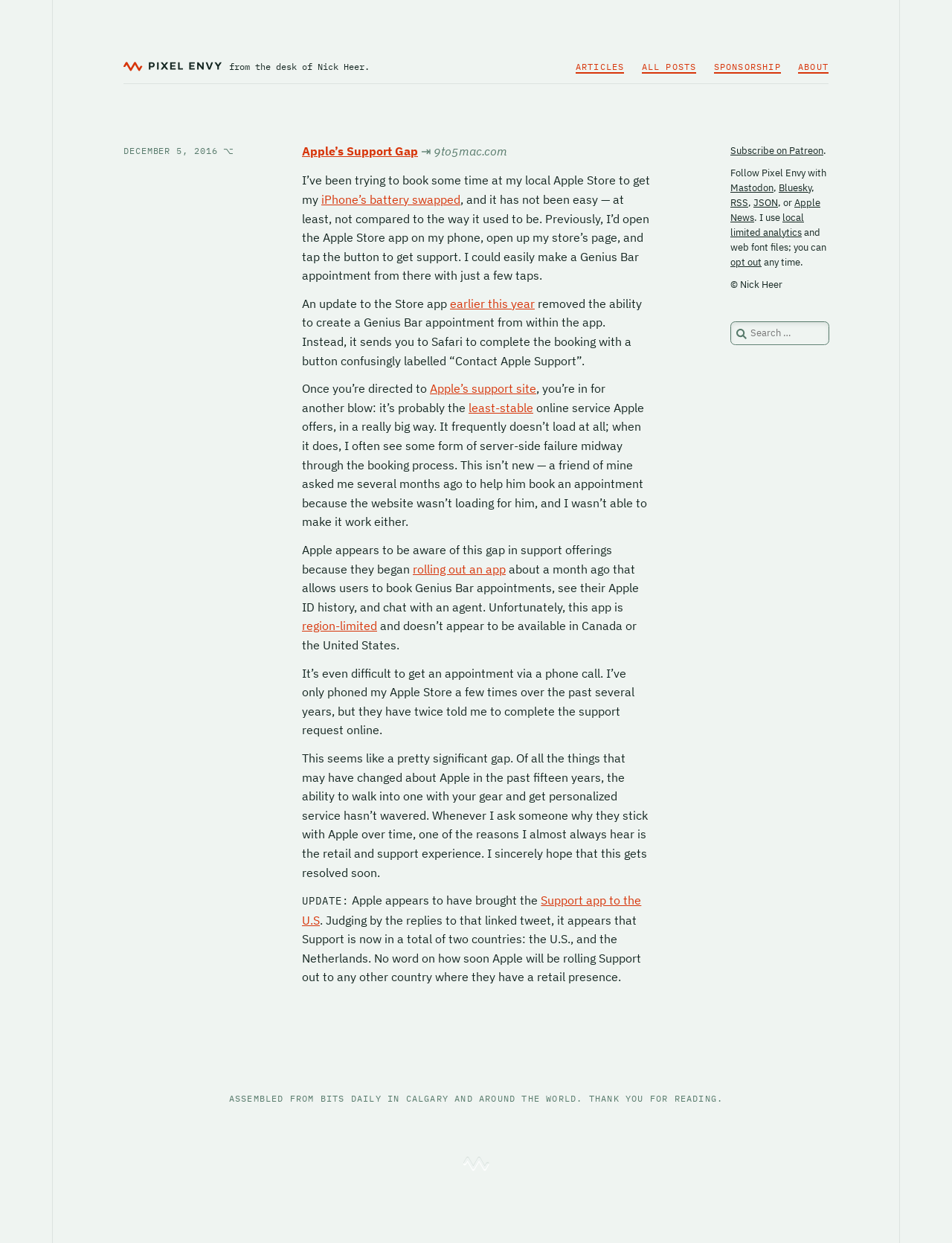Extract the primary heading text from the webpage.

Apple’s Support Gap ⇥ 9to5mac.com